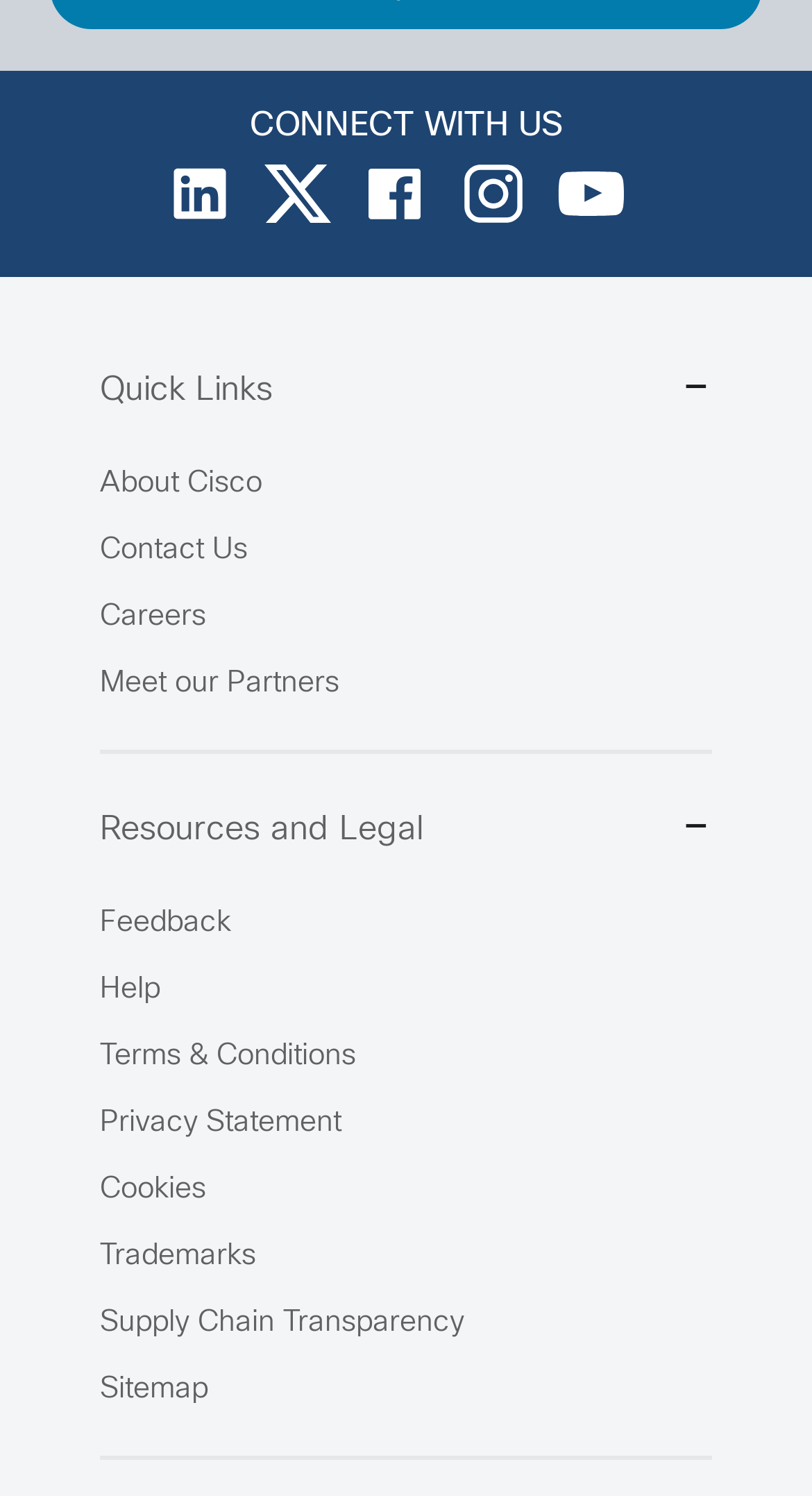How many image icons are on the webpage?
Refer to the image and provide a concise answer in one word or phrase.

5